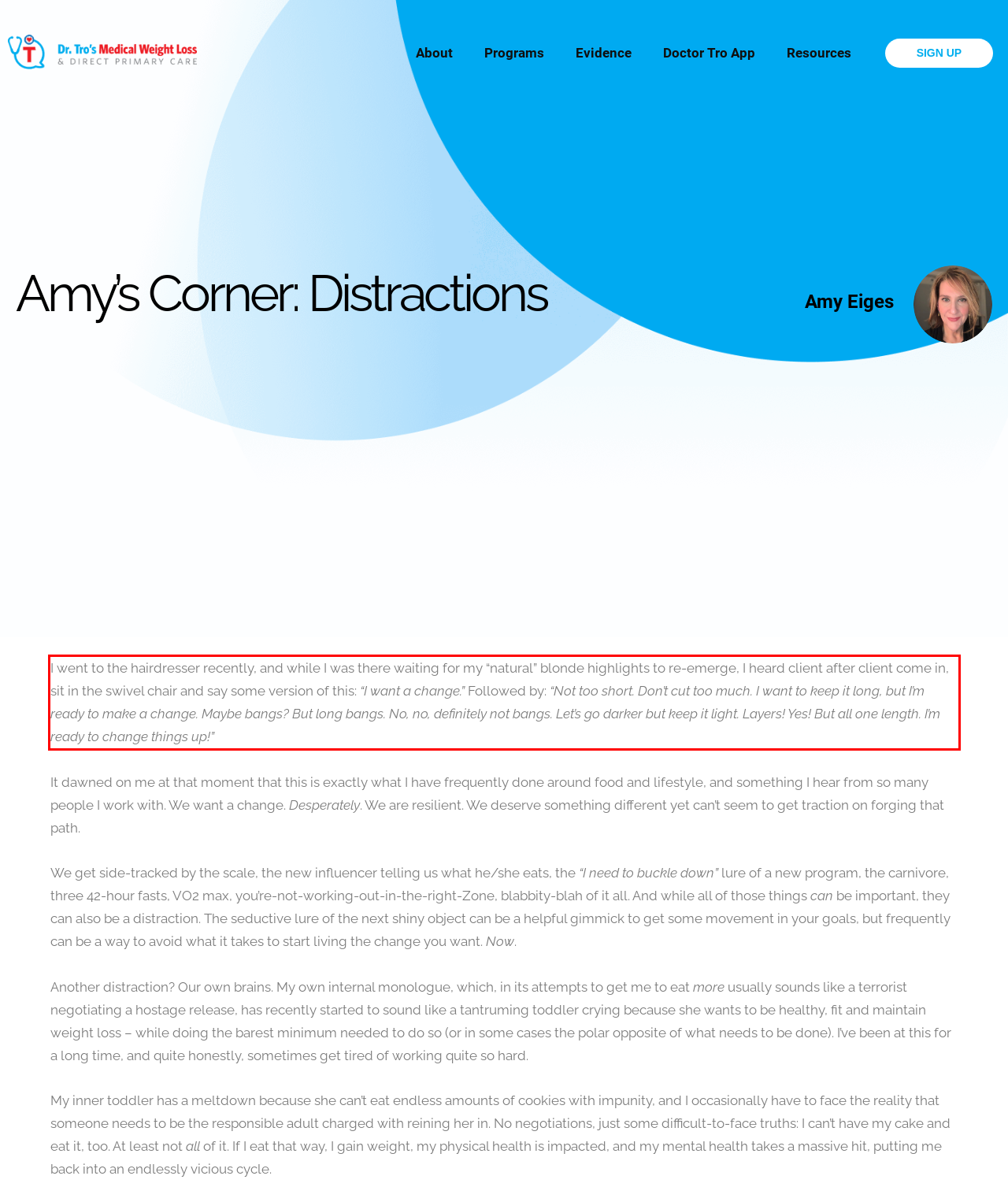Using the webpage screenshot, recognize and capture the text within the red bounding box.

I went to the hairdresser recently, and while I was there waiting for my “natural” blonde highlights to re-emerge, I heard client after client come in, sit in the swivel chair and say some version of this: “I want a change.” Followed by: “Not too short. Don’t cut too much. I want to keep it long, but I’m ready to make a change. Maybe bangs? But long bangs. No, no, definitely not bangs. Let’s go darker but keep it light. Layers! Yes! But all one length. I’m ready to change things up!”